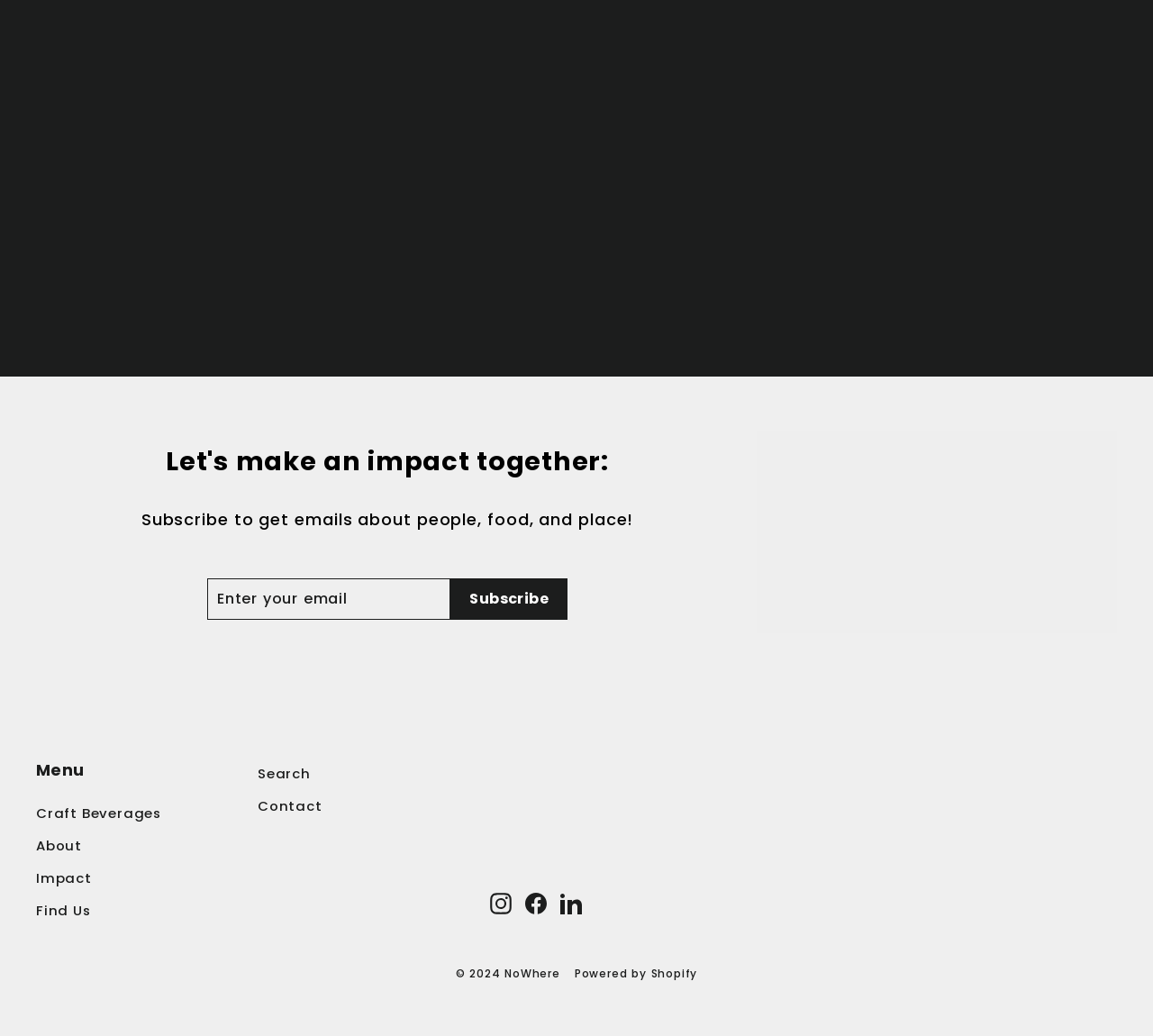Please identify the bounding box coordinates of where to click in order to follow the instruction: "Go to the 'Craft Beverages' page".

[0.031, 0.772, 0.2, 0.799]